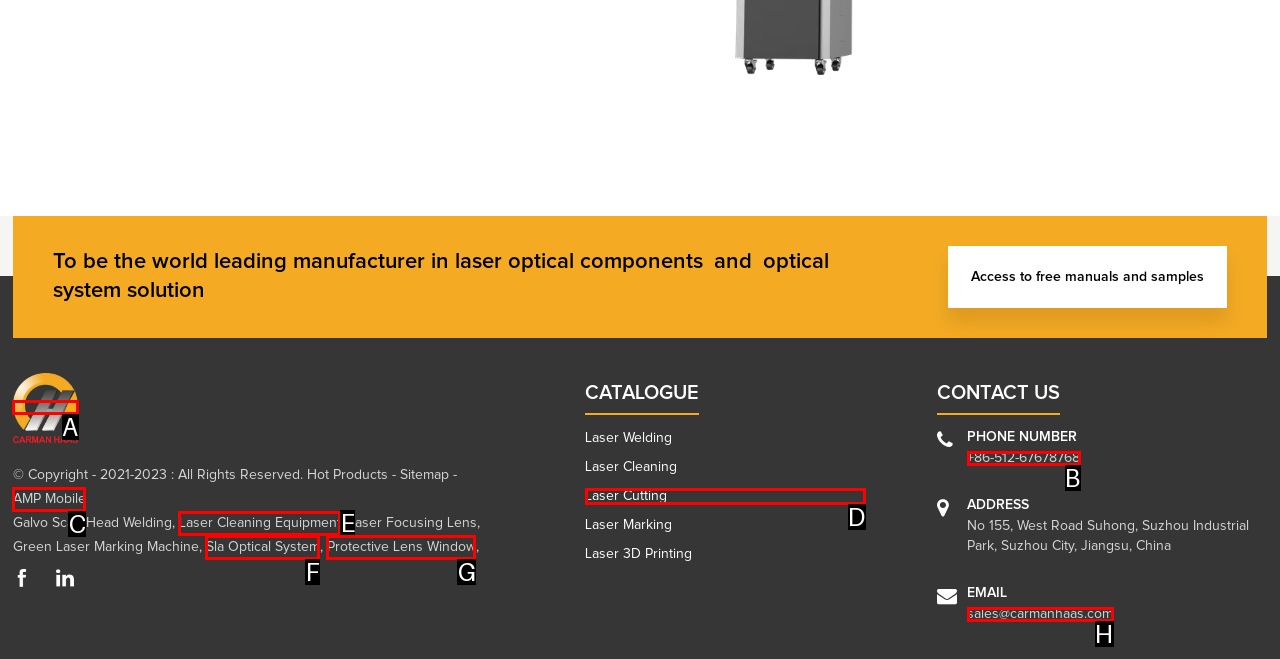Select the letter that aligns with the description: sales@carmanhaas.com. Answer with the letter of the selected option directly.

H